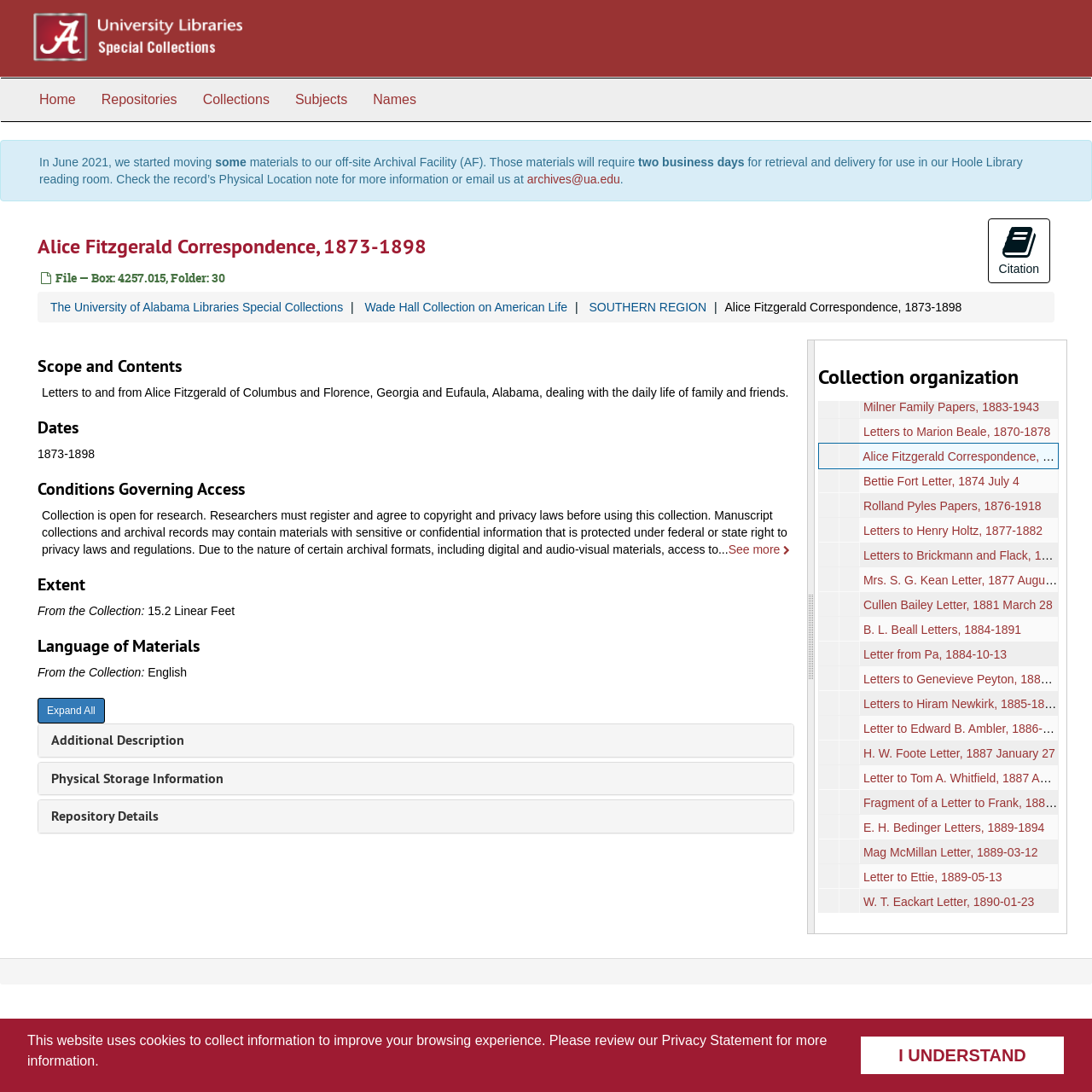Please identify the bounding box coordinates of the element's region that should be clicked to execute the following instruction: "Click the 'Citation' button". The bounding box coordinates must be four float numbers between 0 and 1, i.e., [left, top, right, bottom].

[0.904, 0.2, 0.962, 0.259]